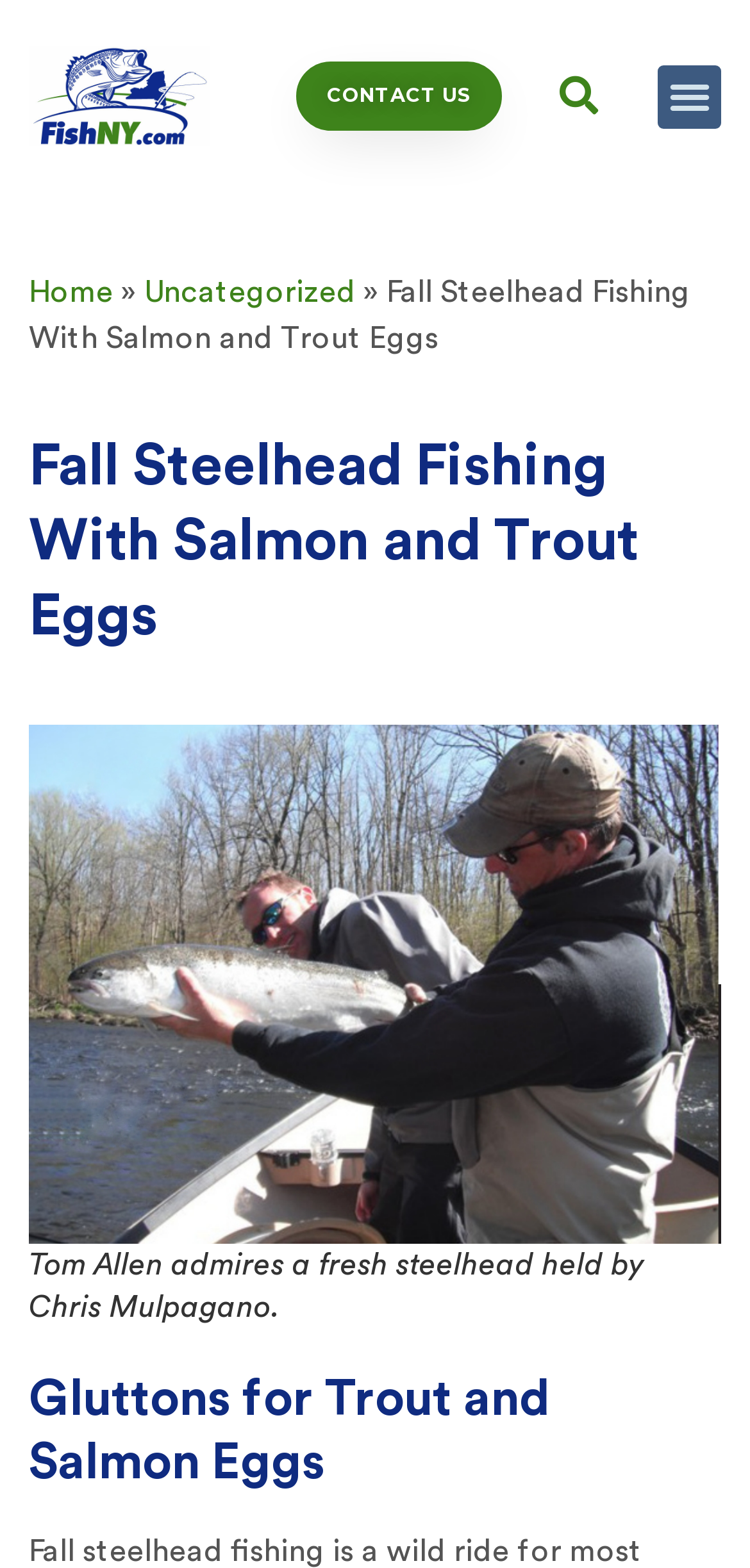Identify and generate the primary title of the webpage.

Fall Steelhead Fishing With Salmon and Trout Eggs